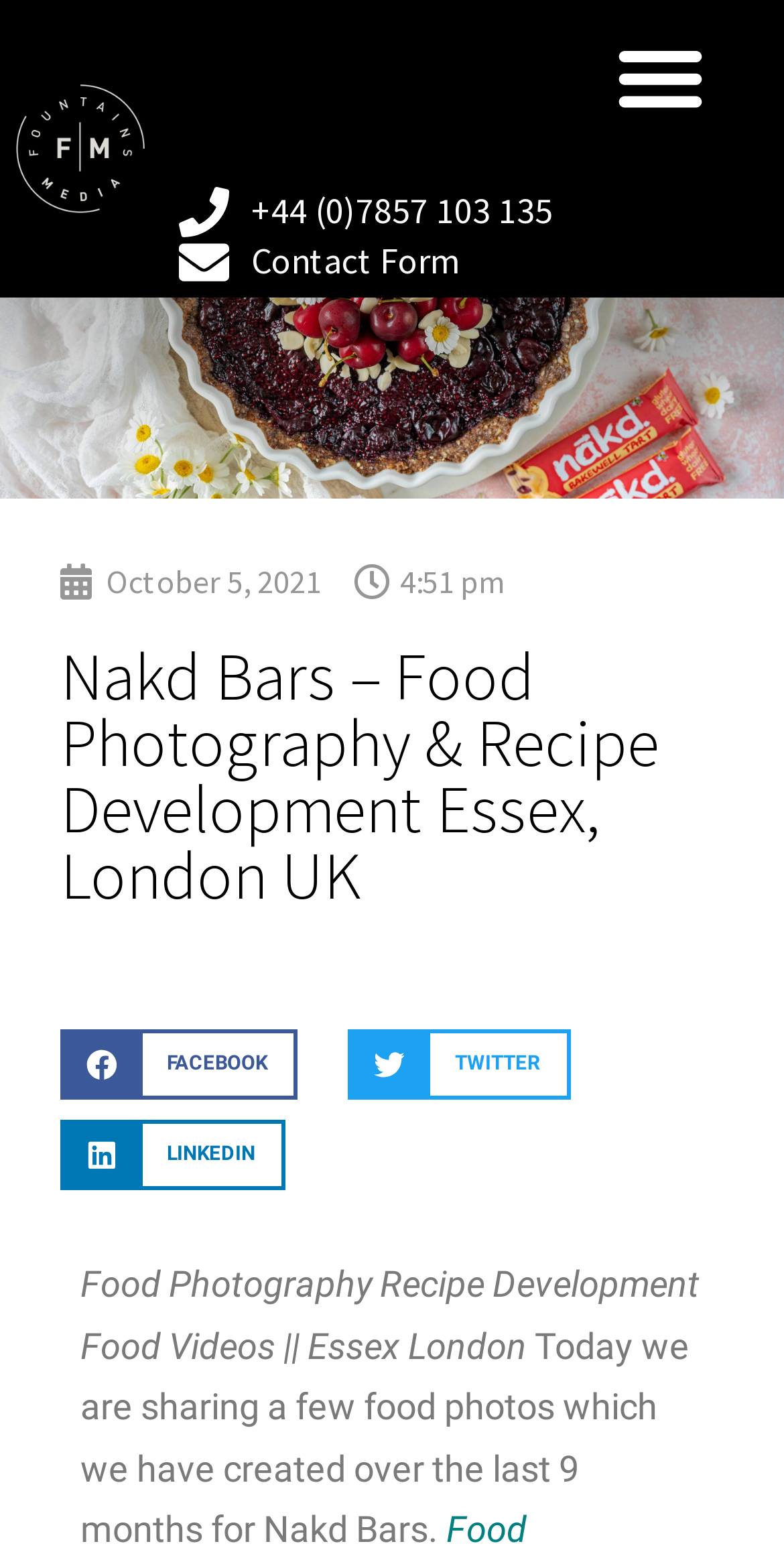Please identify the webpage's heading and generate its text content.

Nakd Bars – Food Photography & Recipe Development Essex, London UK